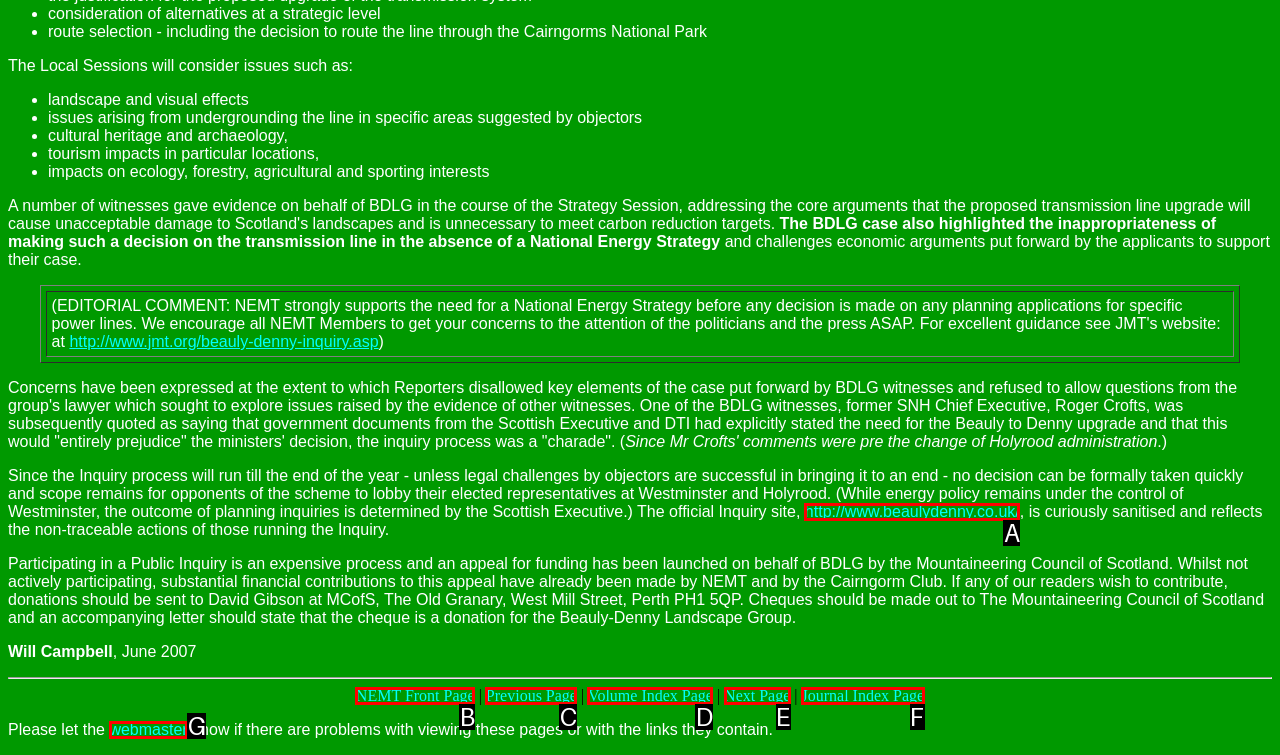Tell me which one HTML element best matches the description: Journal Index Page
Answer with the option's letter from the given choices directly.

F